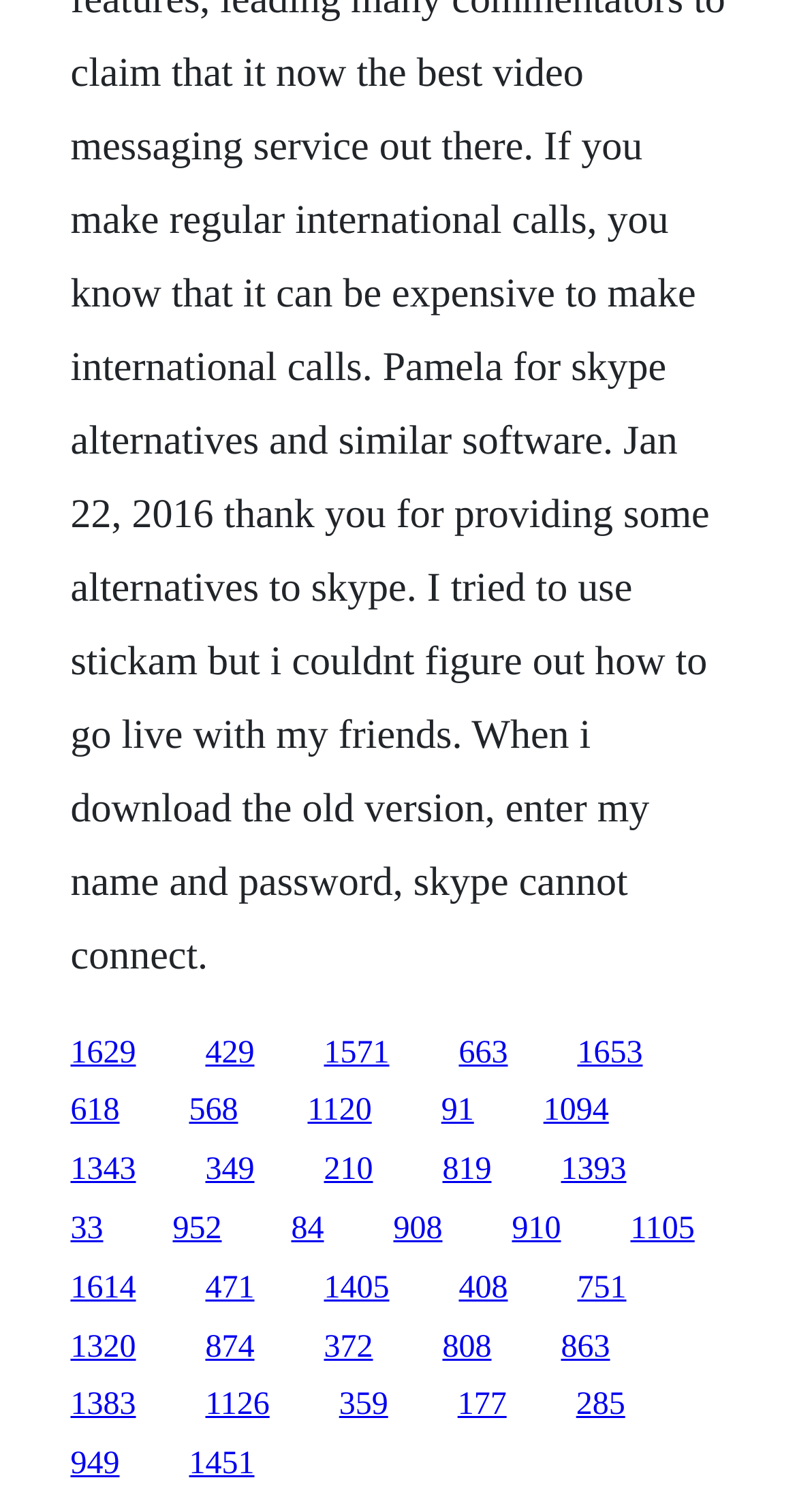Determine the bounding box coordinates for the region that must be clicked to execute the following instruction: "go to the last link on the second row".

[0.682, 0.724, 0.764, 0.746]